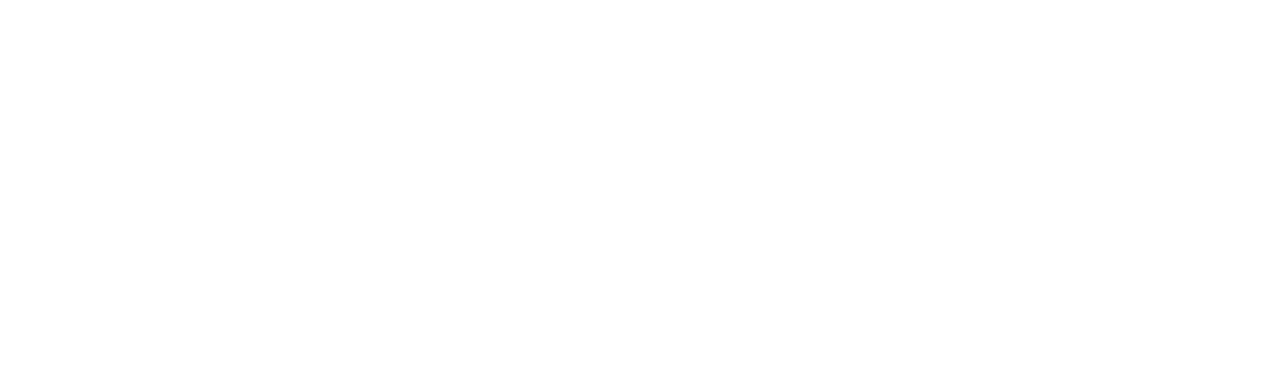Given the description: "name="s" placeholder="Search"", determine the bounding box coordinates of the UI element. The coordinates should be formatted as four float numbers between 0 and 1, [left, top, right, bottom].

[0.27, 0.56, 0.341, 0.662]